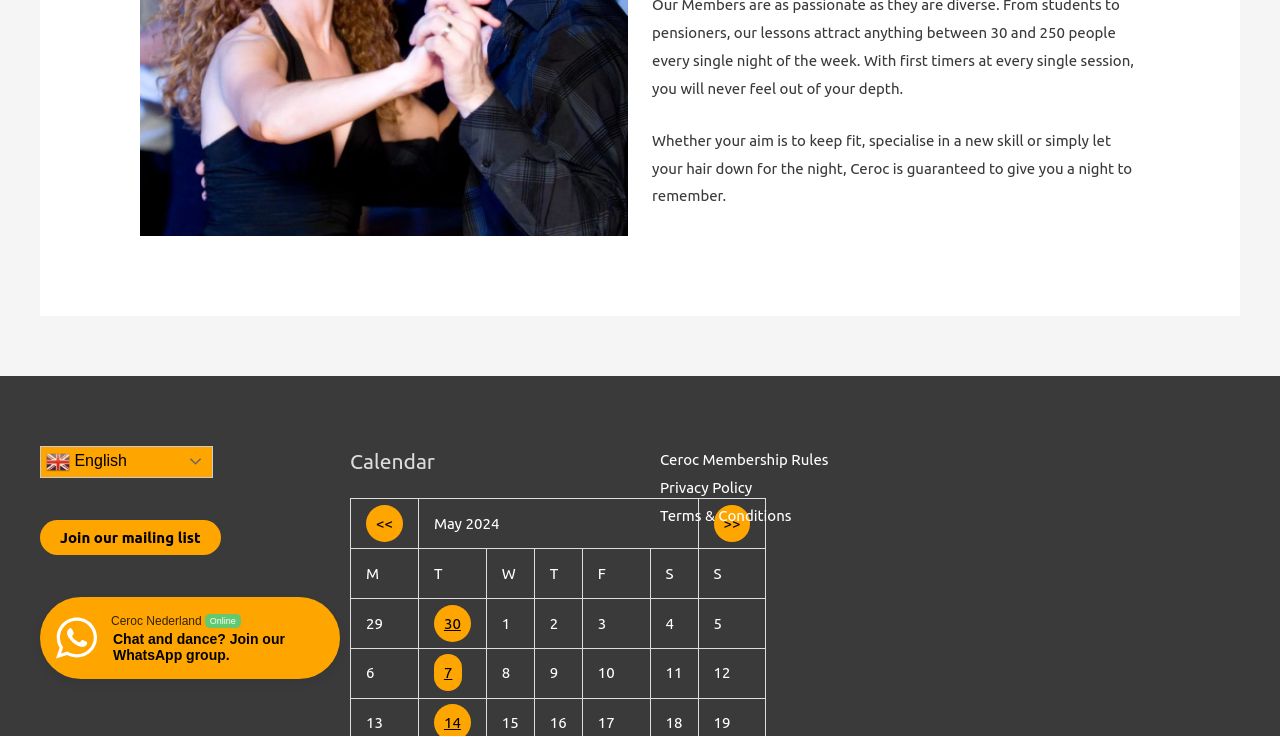What is the purpose of Ceroc?
Use the information from the screenshot to give a comprehensive response to the question.

Based on the static text element on the webpage, it is clear that Ceroc is an activity or event that aims to provide a fun experience for its participants, whether it's to keep fit, learn a new skill, or simply have a good time.